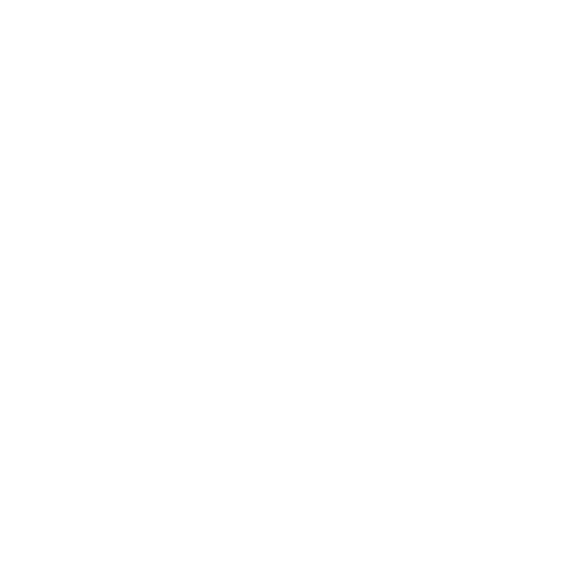What type of users is the product marketed for?
Based on the visual content, answer with a single word or a brief phrase.

Vapers of all experience levels